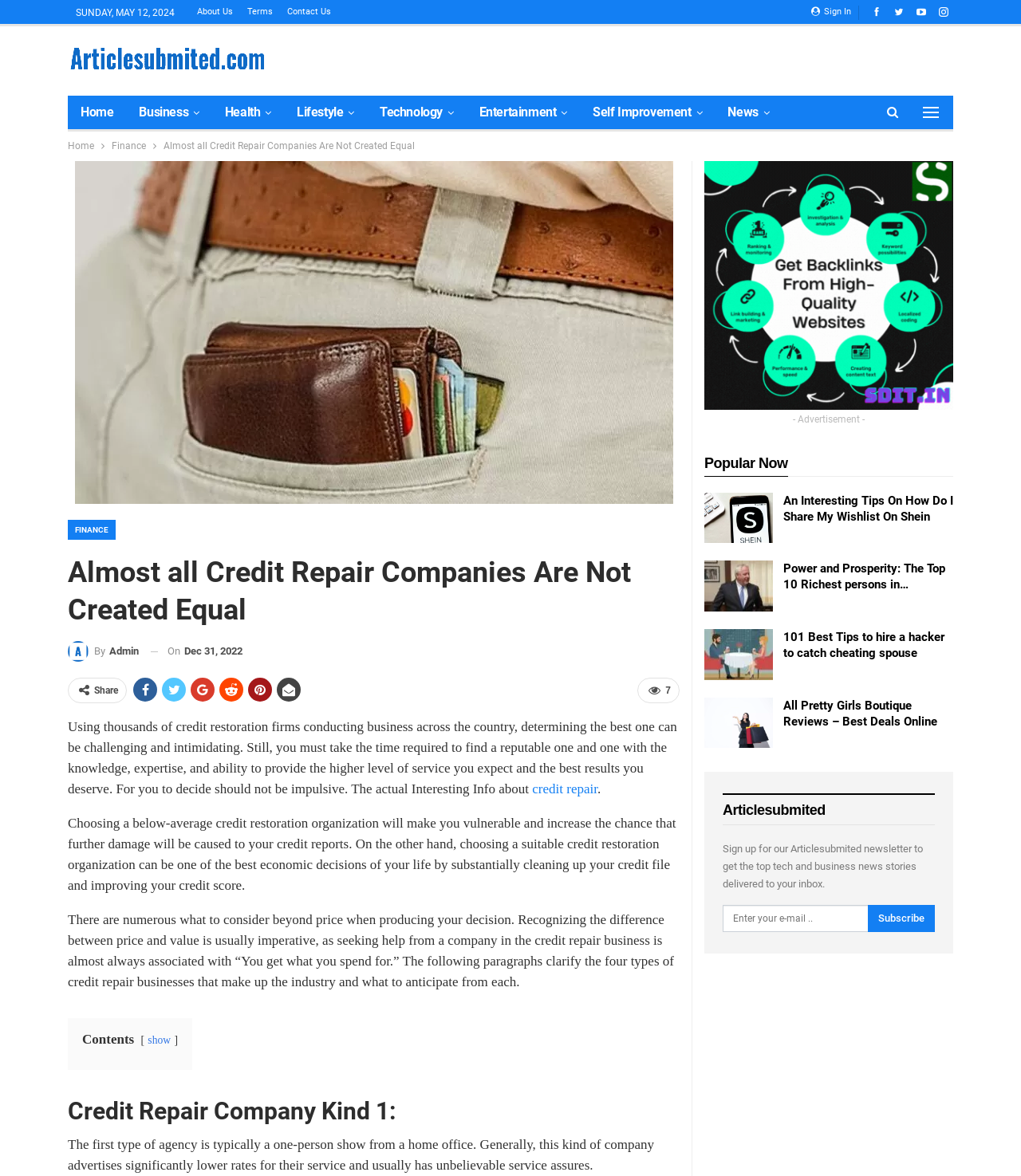Please locate and generate the primary heading on this webpage.

Almost all Credit Repair Companies Are Not Created Equal